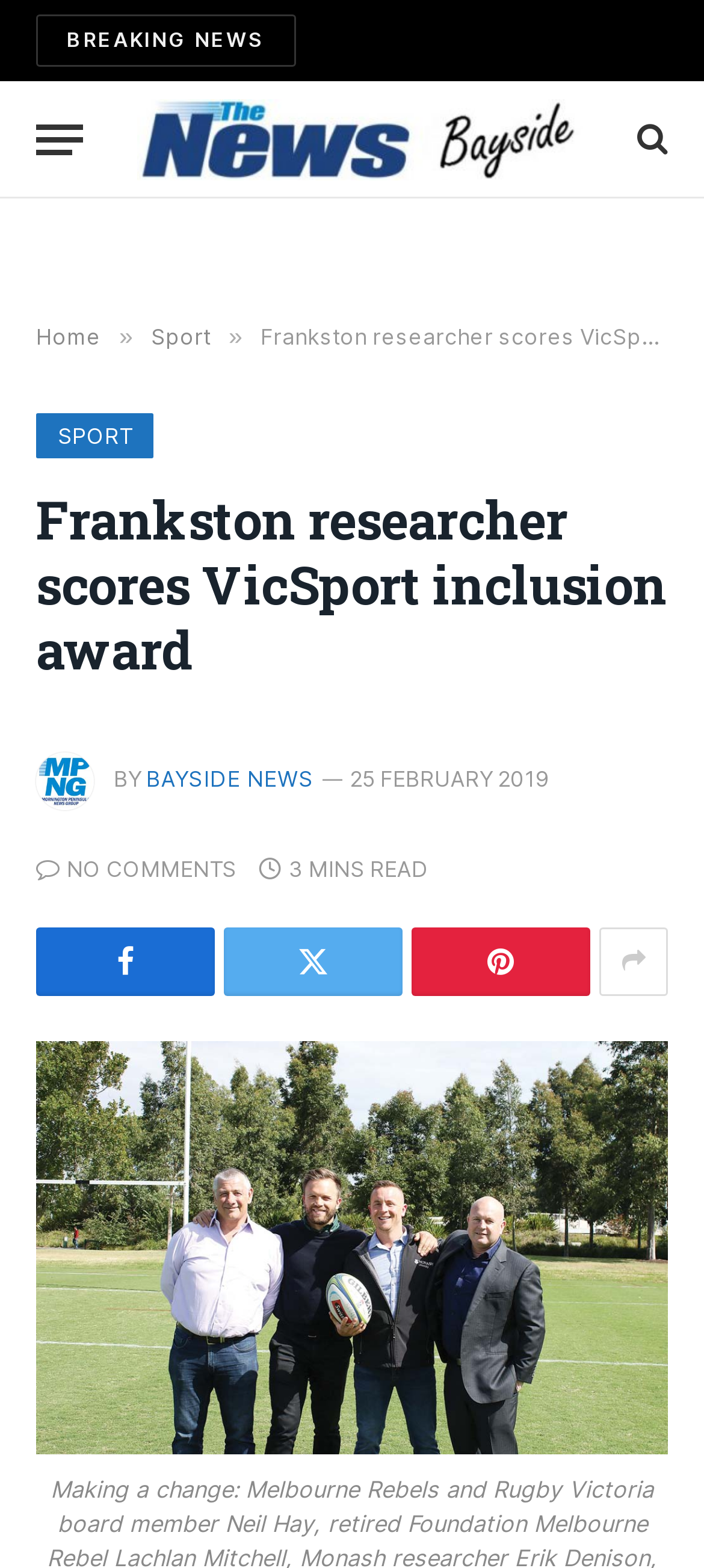Find the bounding box coordinates of the UI element according to this description: "title="Show More Social Sharing"".

[0.851, 0.591, 0.949, 0.635]